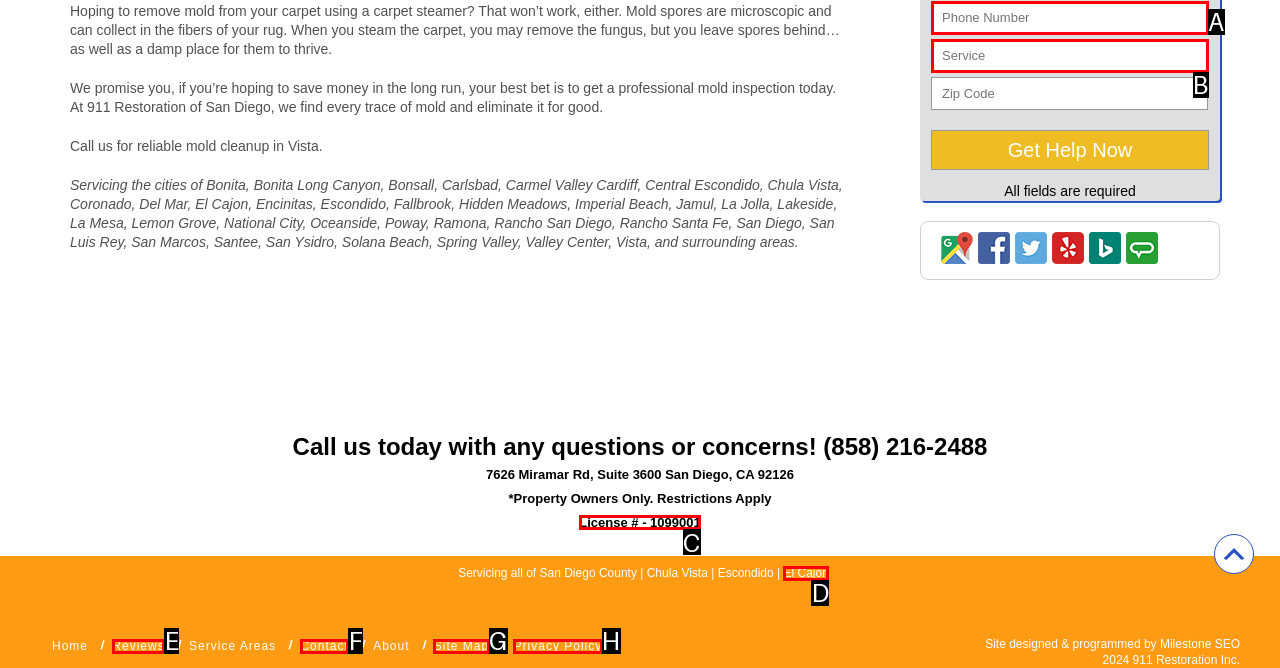Given the task: Check the company's license, indicate which boxed UI element should be clicked. Provide your answer using the letter associated with the correct choice.

C